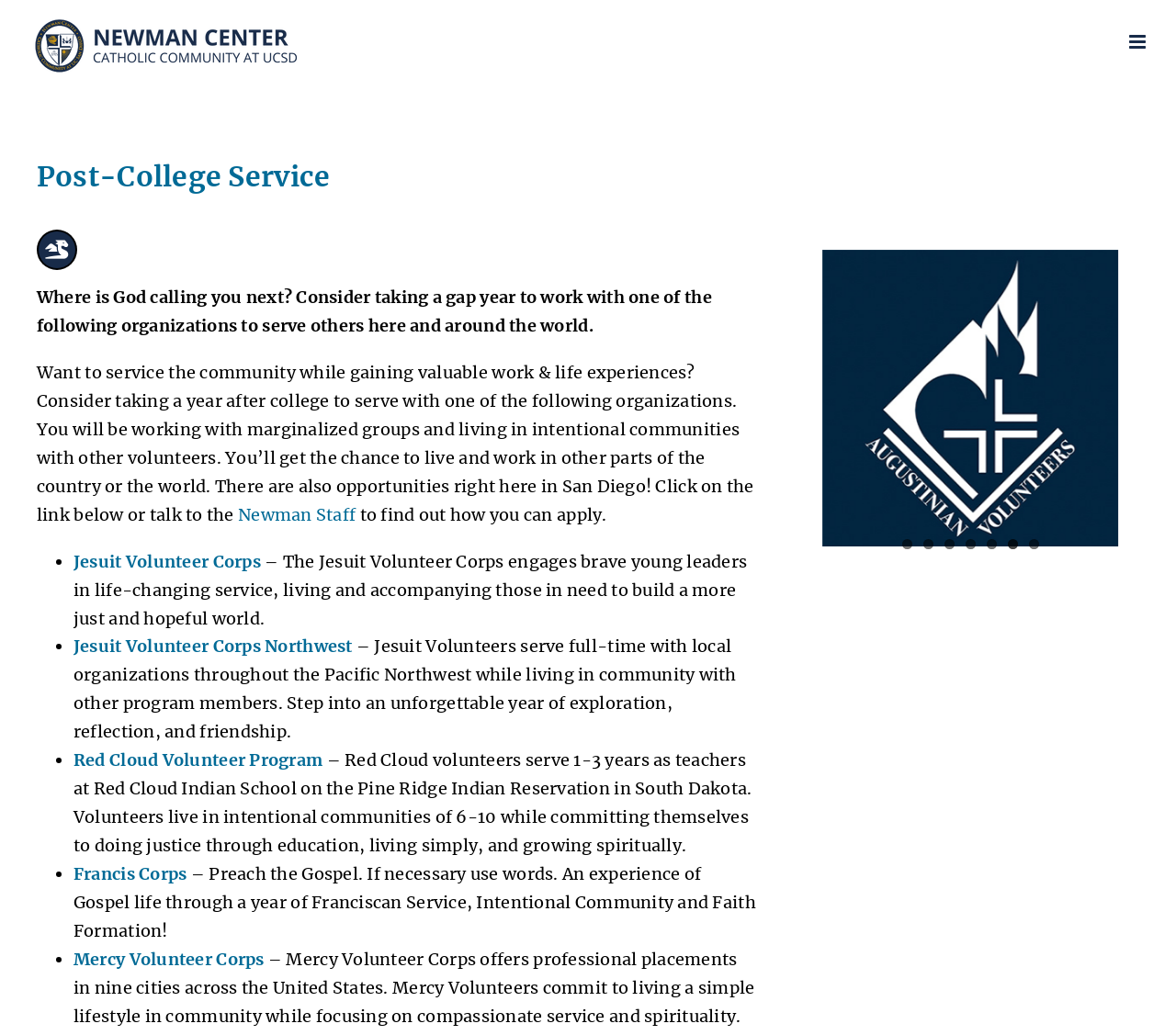Locate the bounding box coordinates of the clickable element to fulfill the following instruction: "Toggle the mobile menu". Provide the coordinates as four float numbers between 0 and 1 in the format [left, top, right, bottom].

[0.96, 0.031, 0.977, 0.05]